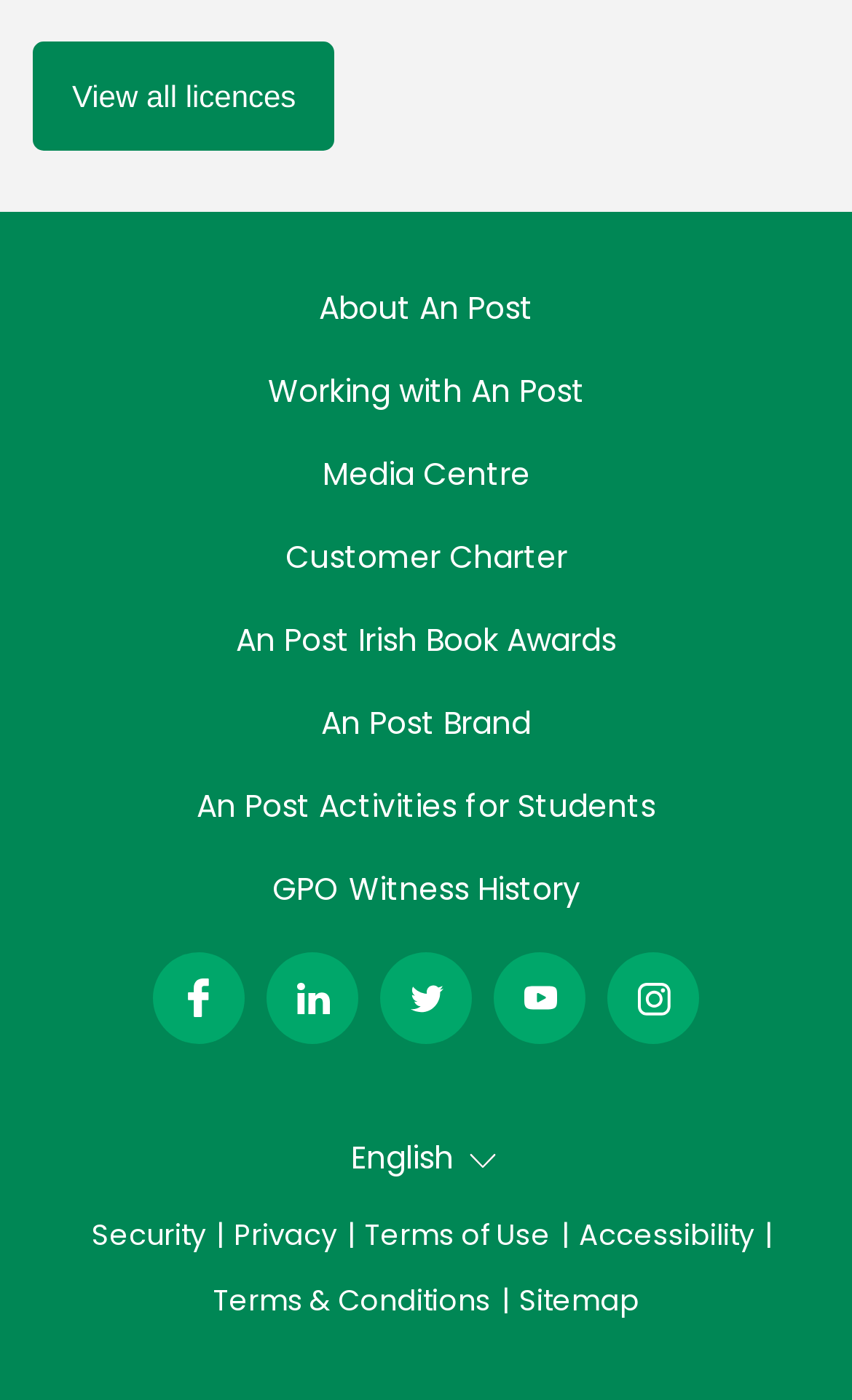Using the information shown in the image, answer the question with as much detail as possible: What is the language currently selected in the footer?

I looked at the footer navigation language selector section and found that the currently selected language is 'English', which is represented by a button with a bounding box of [0.412, 0.812, 0.588, 0.844].